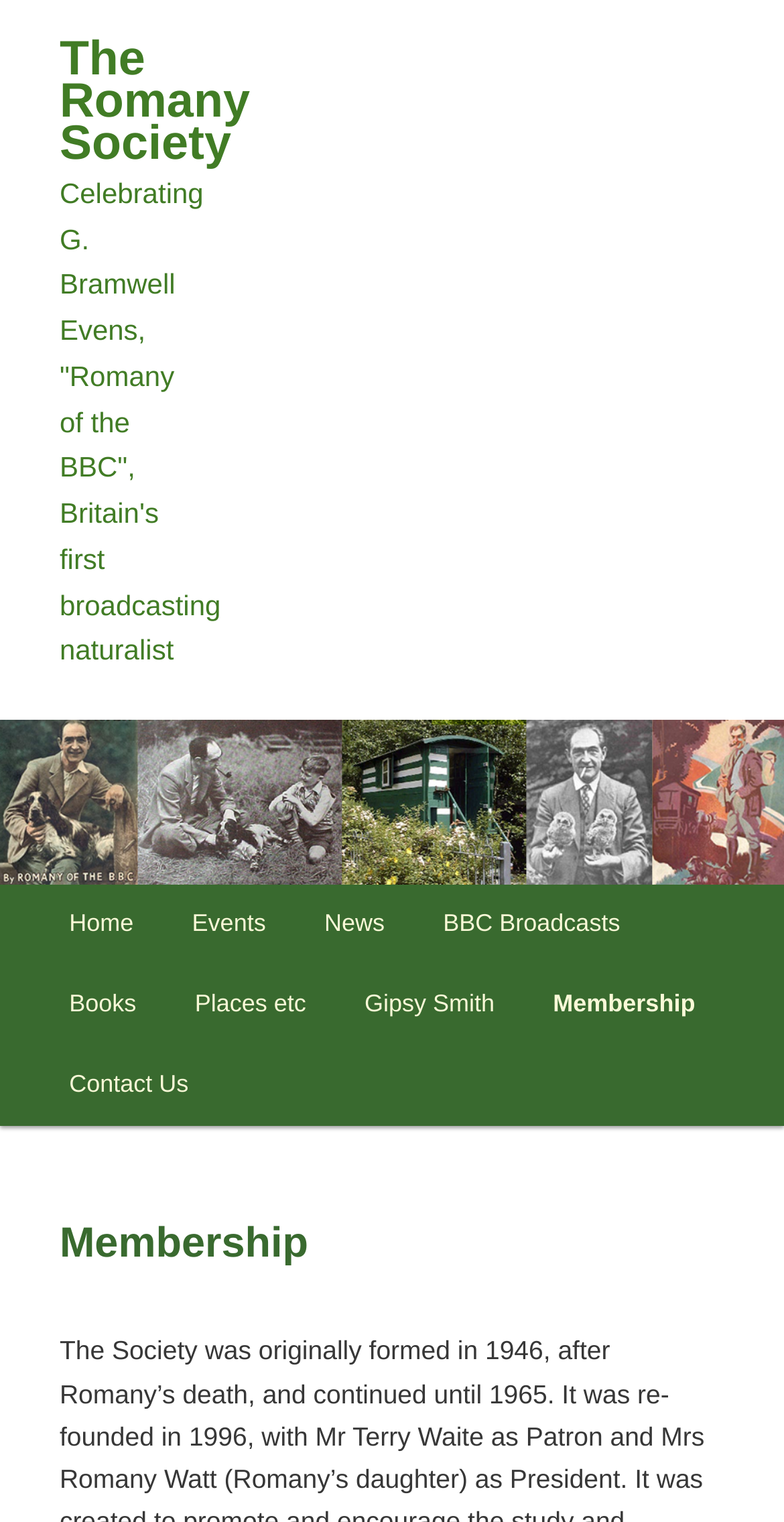Extract the bounding box coordinates of the UI element described: "Places etc". Provide the coordinates in the format [left, top, right, bottom] with values ranging from 0 to 1.

[0.211, 0.635, 0.428, 0.688]